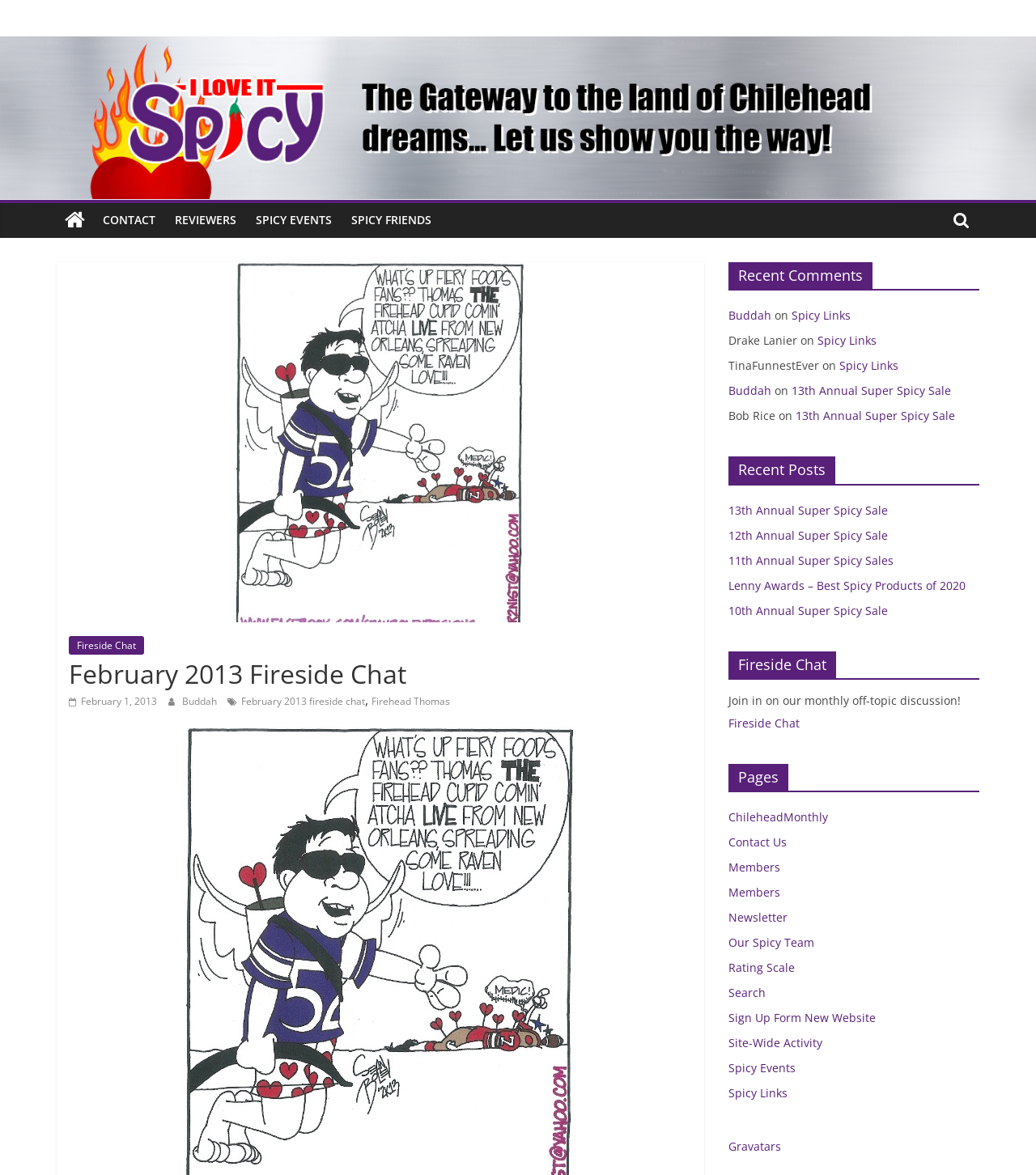Locate the bounding box coordinates of the region to be clicked to comply with the following instruction: "Check Recent Comments". The coordinates must be four float numbers between 0 and 1, in the form [left, top, right, bottom].

[0.703, 0.223, 0.945, 0.247]